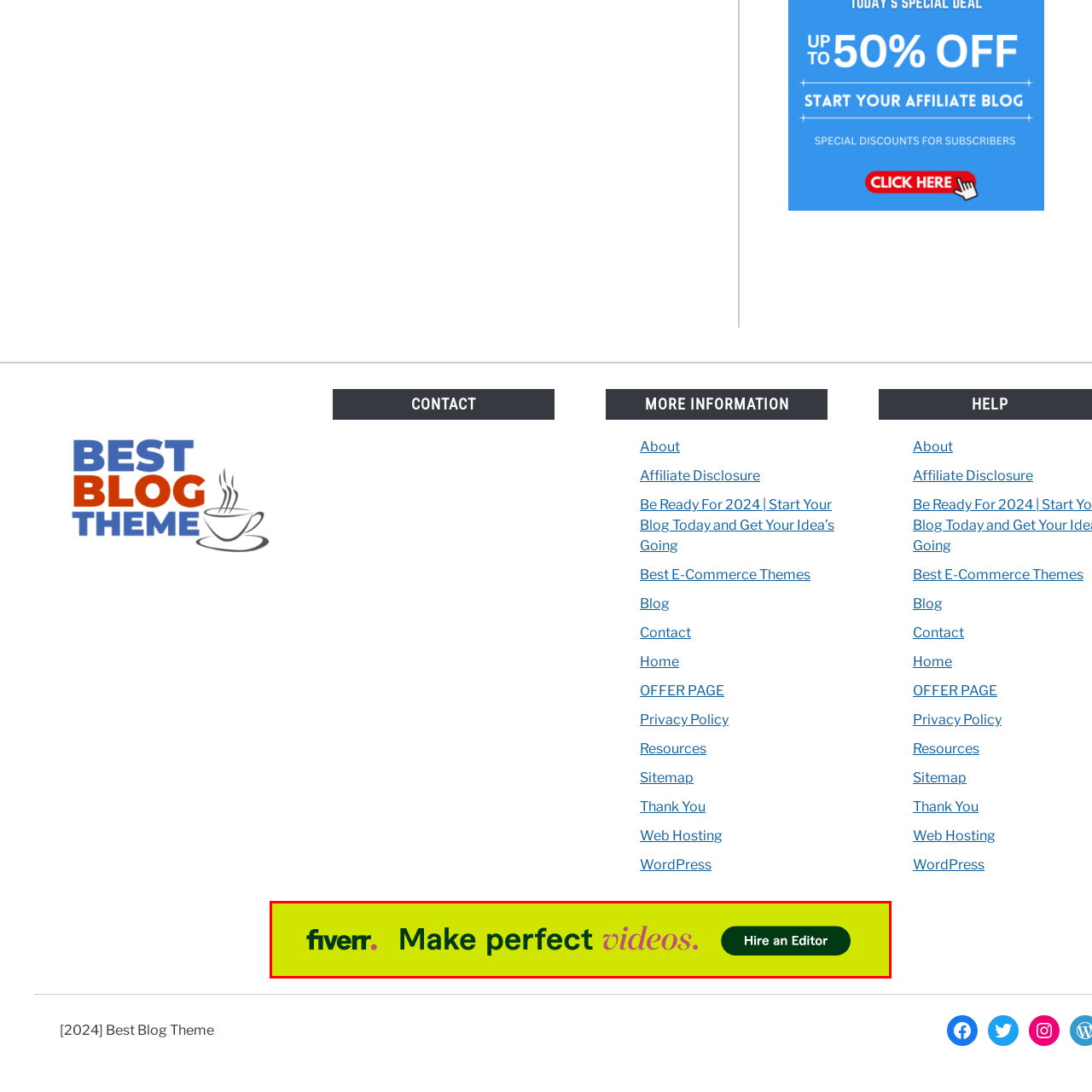Focus on the section within the red boundary and provide a detailed description.

The image showcases a vibrant advertisement from Fiverr, emphasizing their video editing services. The background features a bright green hue, creating an energetic and inviting atmosphere. Prominently displayed is the text "Make perfect videos," highlighted with a playful mix of typography; the word "perfect" stands out in a bold, stylish pink font, while "Make" and "videos" appear in a sleek, dark green. A call-to-action button labeled "Hire an Editor" invites users to take action, encouraging them to utilize Fiverr's platform for professional video editing assistance. This engaging visual effectively captures the essence of enhancing video quality and creativity through expert services.